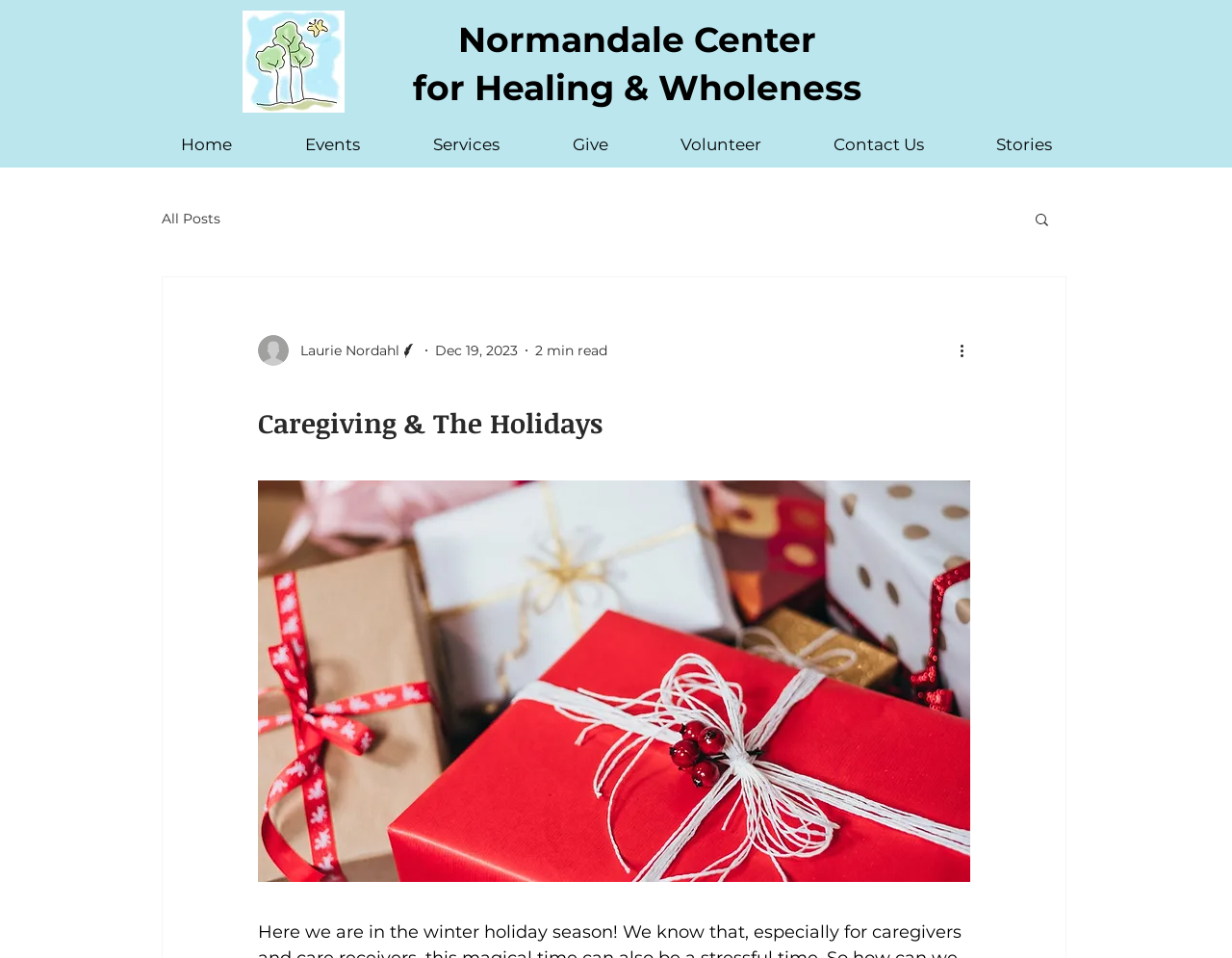What is the author's name of the blog post?
Please ensure your answer is as detailed and informative as possible.

The author's name can be found in the link element with the label 'Writer's picture Laurie Nordahl Writer', which is 'Laurie Nordahl'.